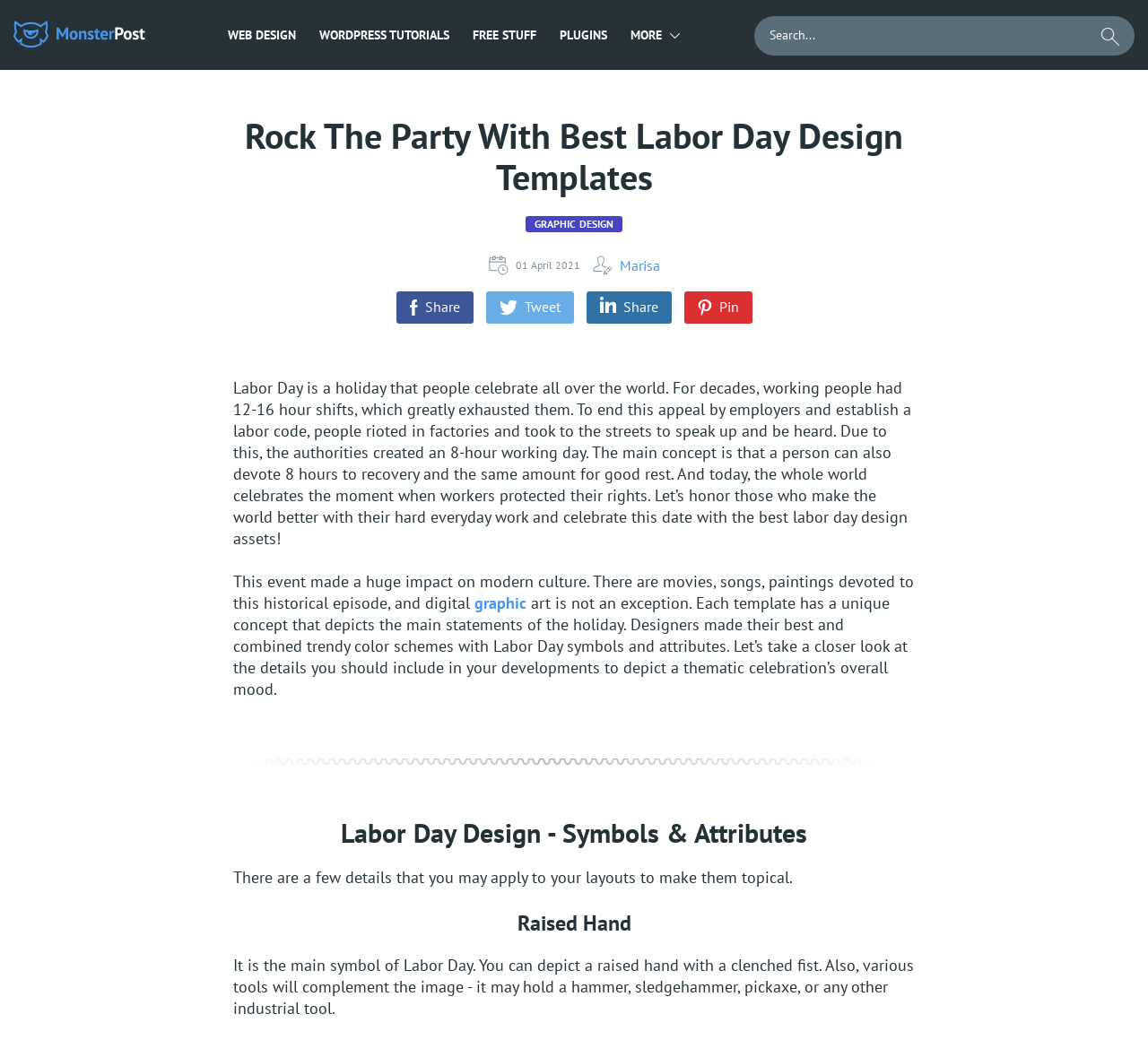Identify the bounding box coordinates of the specific part of the webpage to click to complete this instruction: "Read more about Labor Day history".

[0.203, 0.363, 0.794, 0.528]